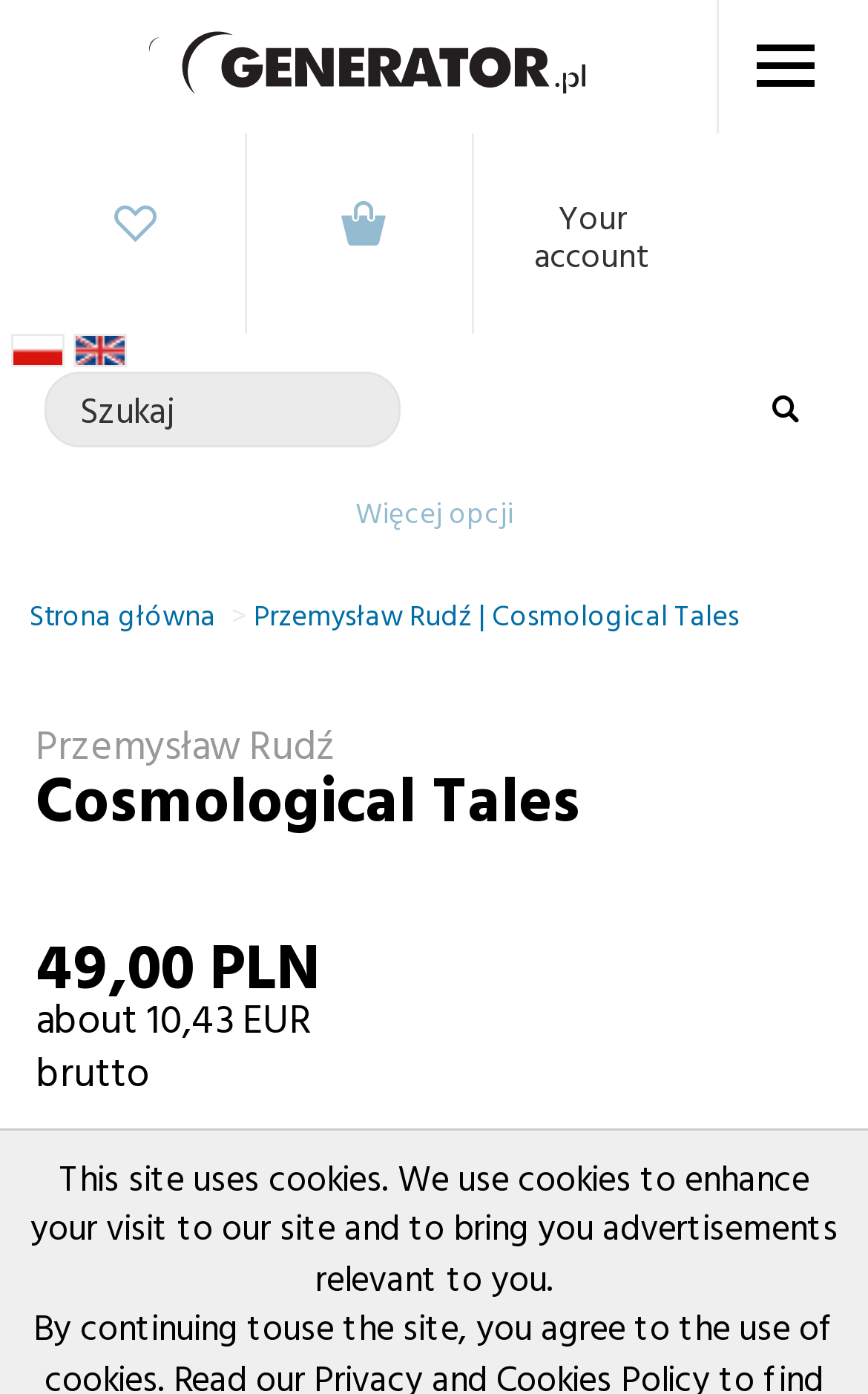What is the purpose of the textbox?
Use the information from the image to give a detailed answer to the question.

I saw a textbox with the label 'Szukaj', which is Polish for 'Search', suggesting that the purpose of the textbox is to search for something on the webpage.